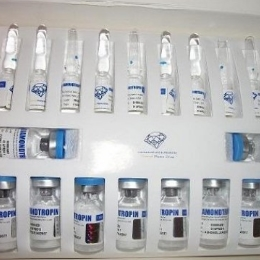Examine the image carefully and respond to the question with a detailed answer: 
What type of users are the products in the display likely aimed at?

The arrangement of the products in the display and the branding on the vials suggest that the products are intended for users who require hormonal treatments or athletes seeking performance improvement, highlighting the serious nature of these substances in a clinical or sports context.